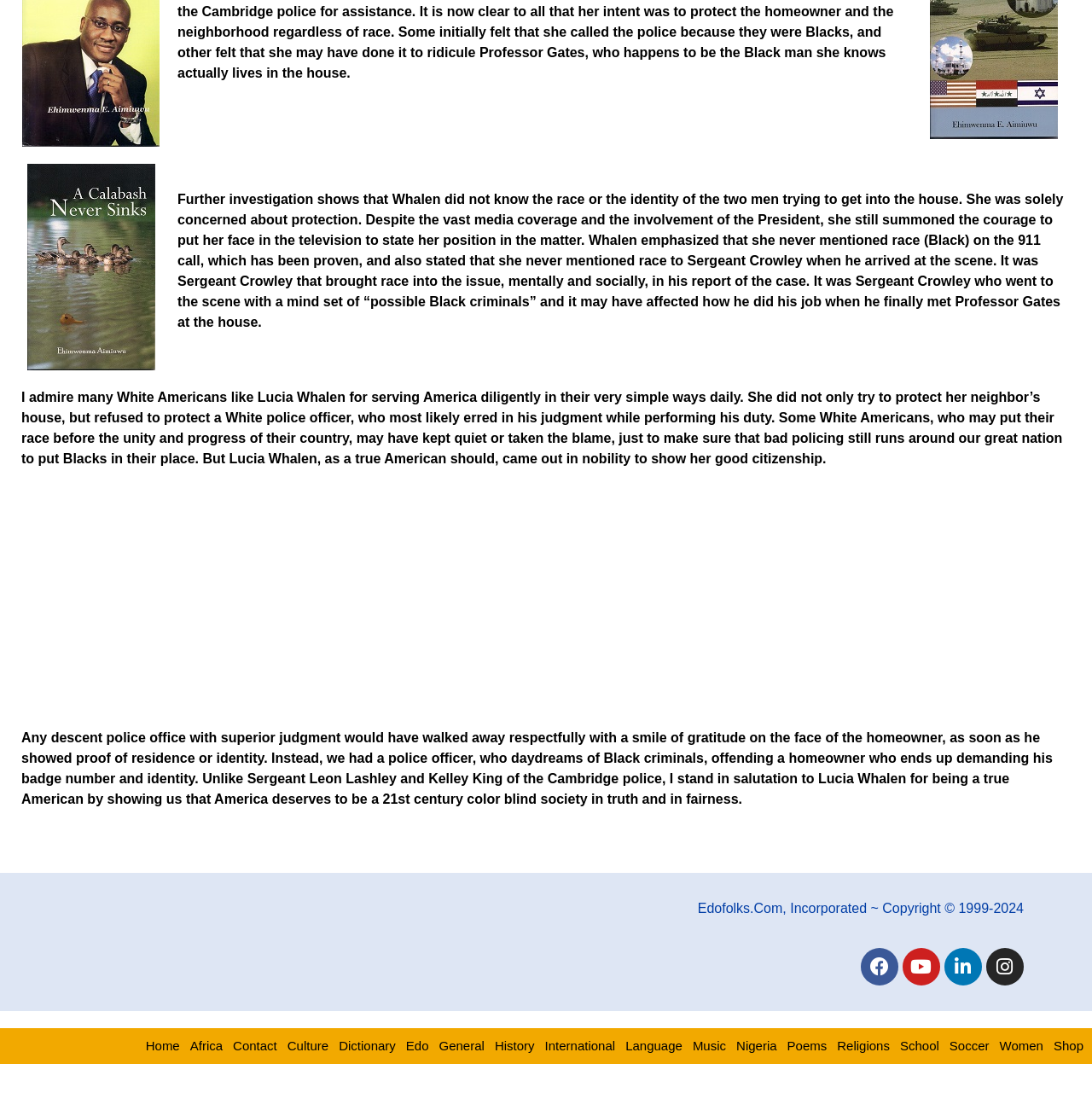Using the description: "aria-label="Advertisement" name="aswift_0" title="Advertisement"", determine the UI element's bounding box coordinates. Ensure the coordinates are in the format of four float numbers between 0 and 1, i.e., [left, top, right, bottom].

[0.031, 0.441, 0.969, 0.659]